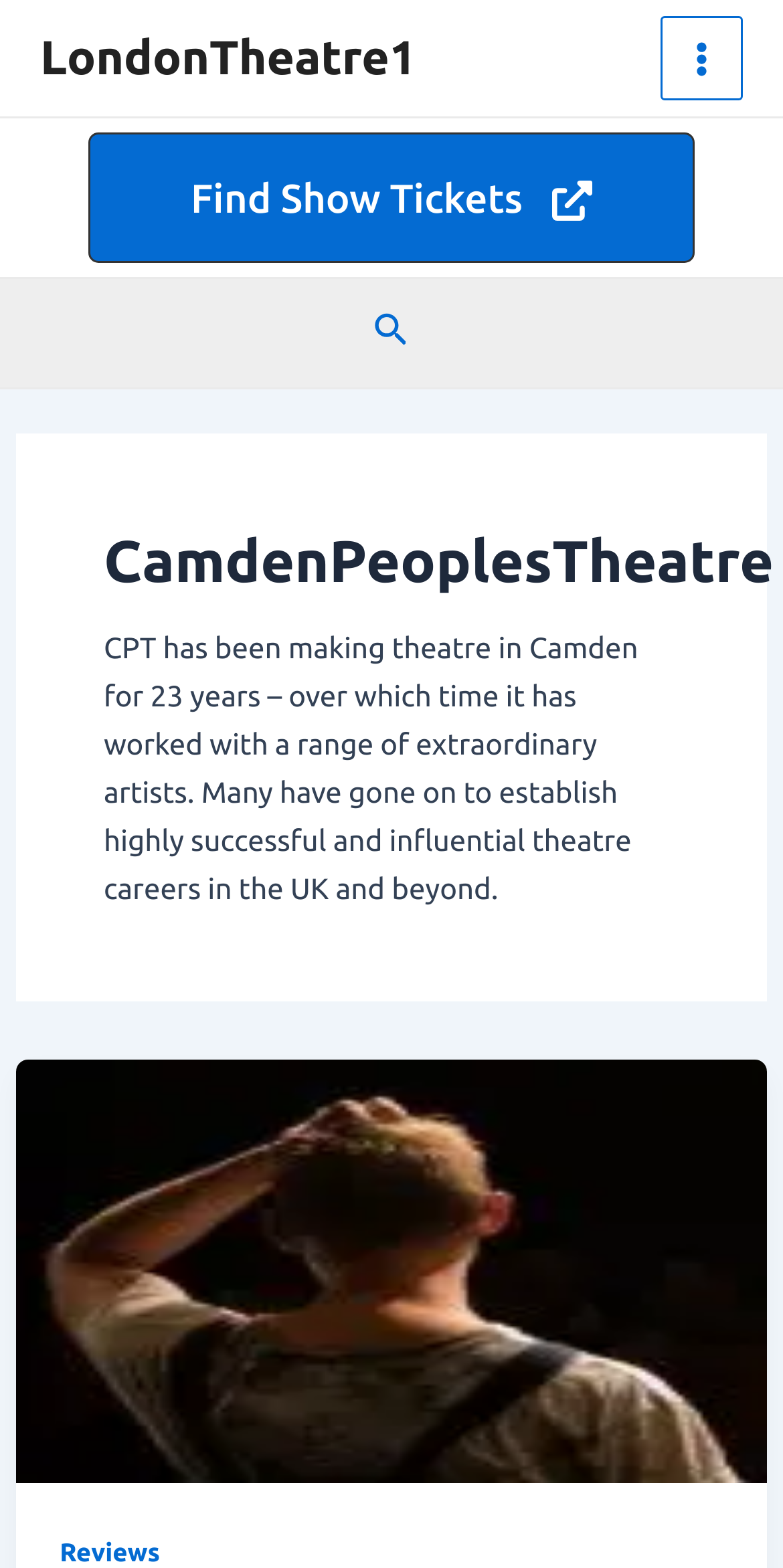Please analyze the image and provide a thorough answer to the question:
How many years has CPT been making theatre in Camden?

I found this information by reading the static text on the webpage, which says 'CPT has been making theatre in Camden for 23 years...'.